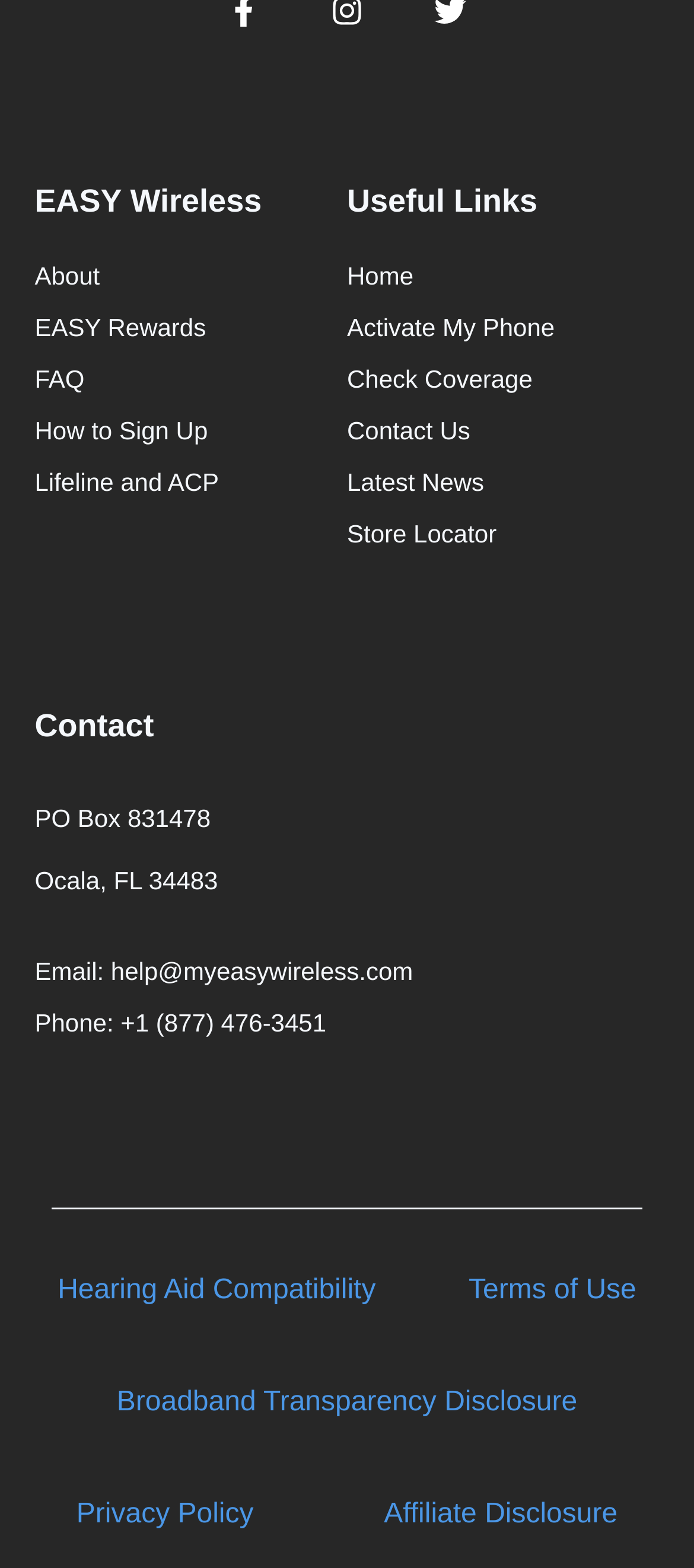Answer succinctly with a single word or phrase:
What is the address of EASY Wireless?

PO Box 831478, Ocala, FL 34483